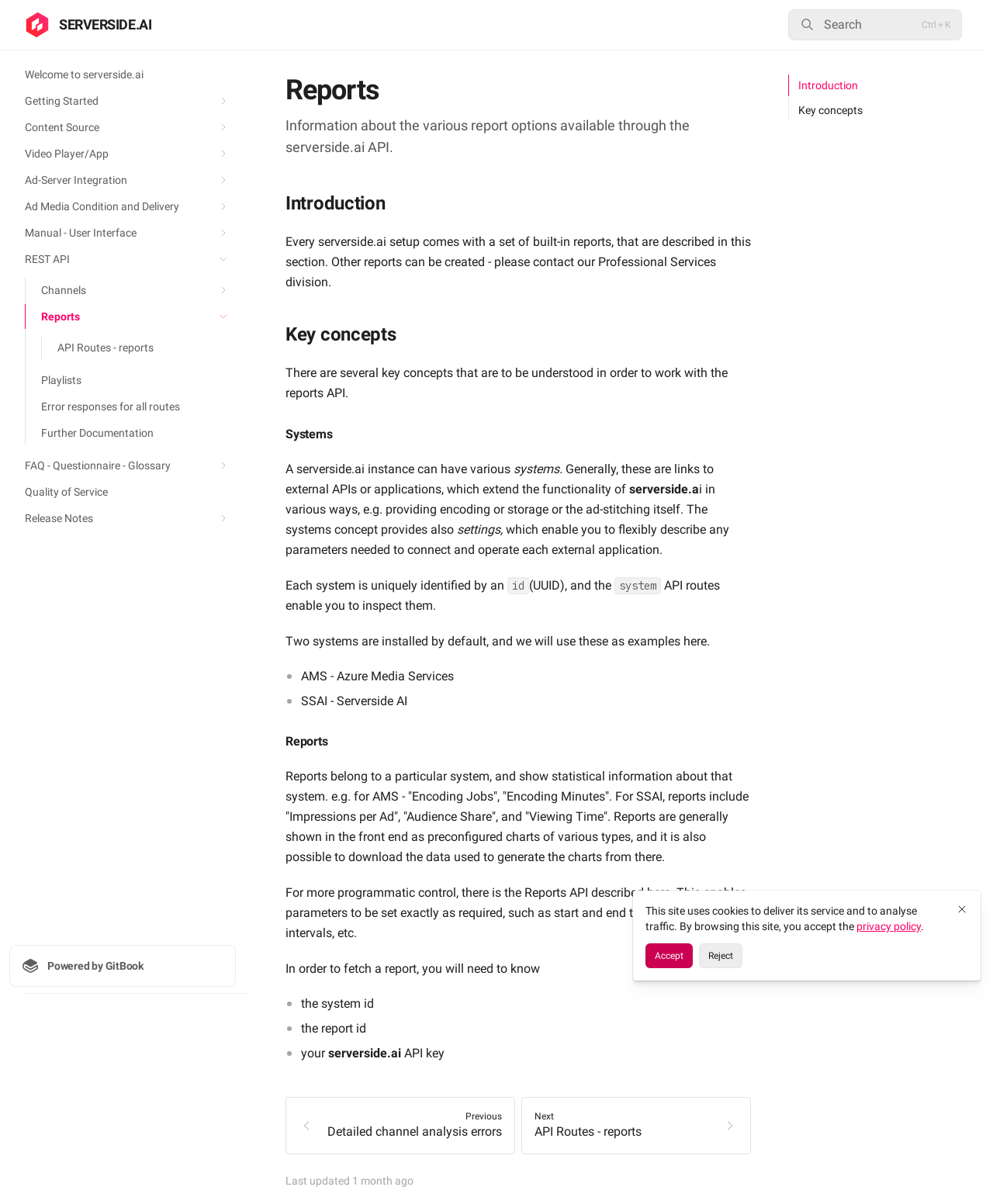Illustrate the webpage's structure and main components comprehensively.

This webpage is about reports available through the serverside.ai API. At the top, there is a logo and a heading "SERVERSIDE.AI" on the left, and a search button on the right. Below the logo, there is a navigation menu with links to various sections, including "Welcome to serverside.ai", "Getting Started", "Content Source", and others.

The main content of the page is divided into sections, each with a heading and descriptive text. The first section is an introduction to the reports, explaining that every serverside.ai setup comes with built-in reports and that other reports can be created. The next section discusses key concepts related to the reports API.

The following sections describe systems, which are external APIs or applications that extend the functionality of serverside.ai. There are two default systems installed, AMS (Azure Media Services) and SSAI (Serverside AI). Each system is uniquely identified by a UUID and can be inspected using API routes.

The page also explains that reports belong to a particular system and show statistical information about that system. Reports can be viewed in the frontend as preconfigured charts or downloaded as data. The Reports API allows for more programmatic control, enabling parameters to be set exactly as required.

At the bottom of the page, there are links to previous and next sections, "Detailed channel analysis errors" and "API Routes - reports", respectively.